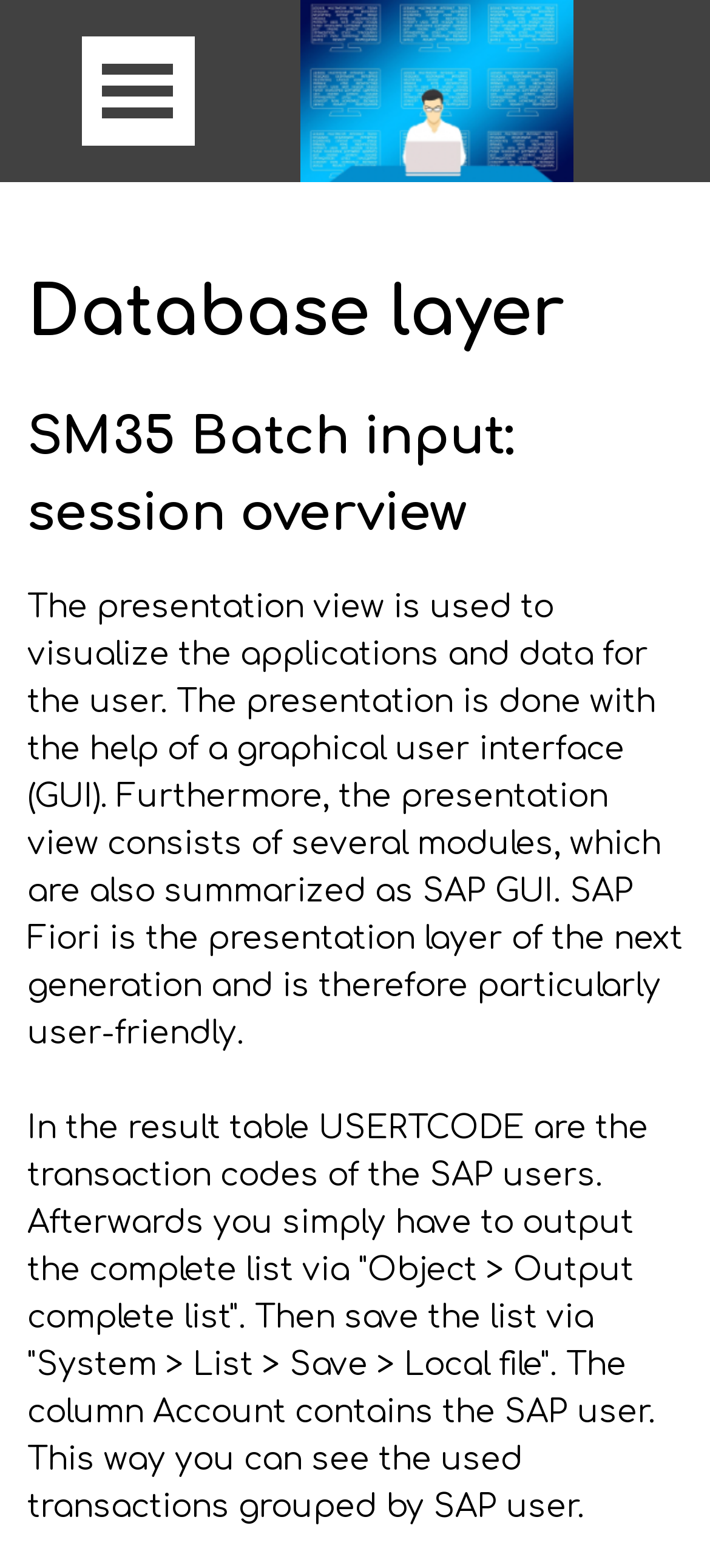Please reply with a single word or brief phrase to the question: 
What is SAP Fiori?

Next generation presentation layer